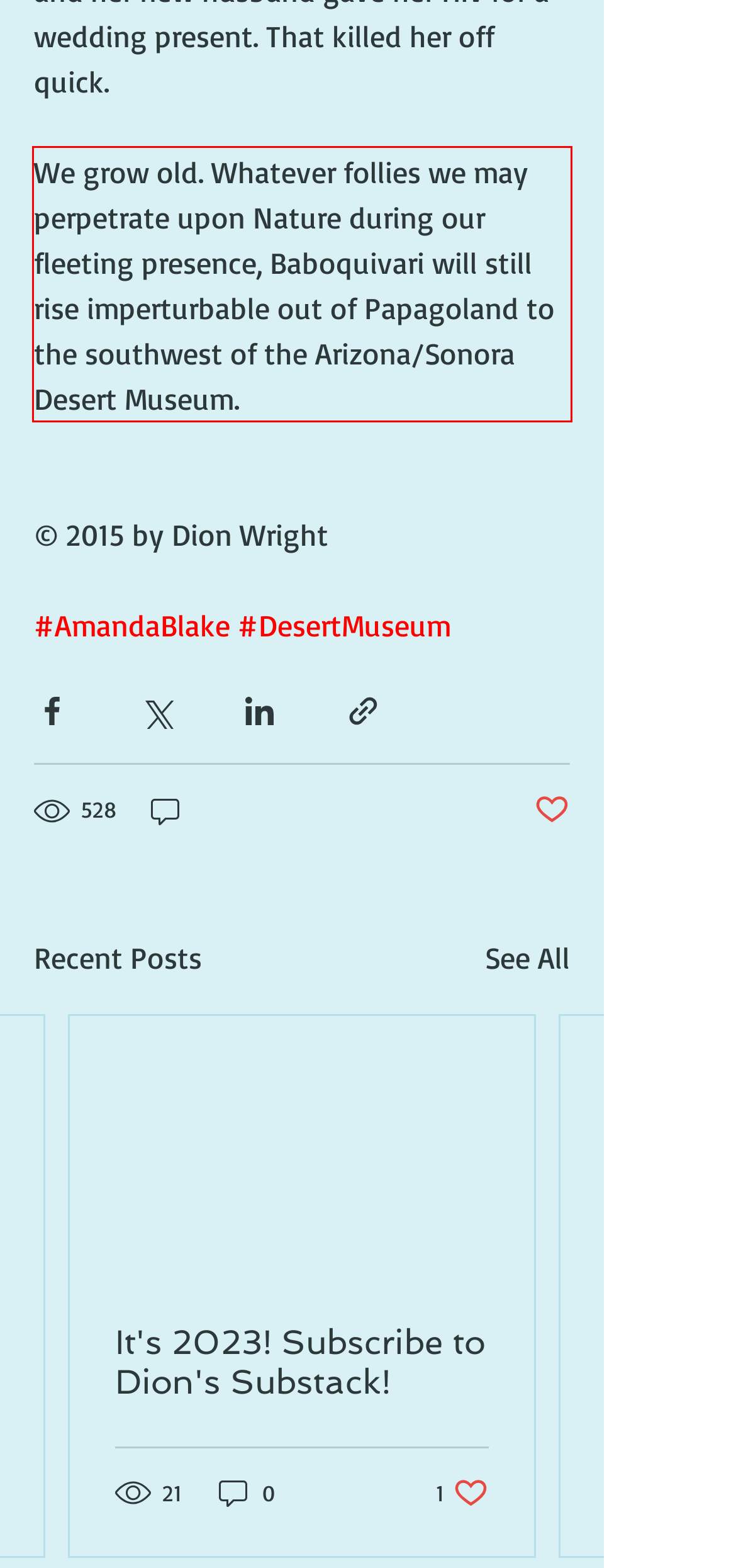Given a webpage screenshot with a red bounding box, perform OCR to read and deliver the text enclosed by the red bounding box.

We grow old. Whatever follies we may perpetrate upon Nature during our fleeting presence, Baboquivari will still rise imperturbable out of Papagoland to the southwest of the Arizona/Sonora Desert Museum.